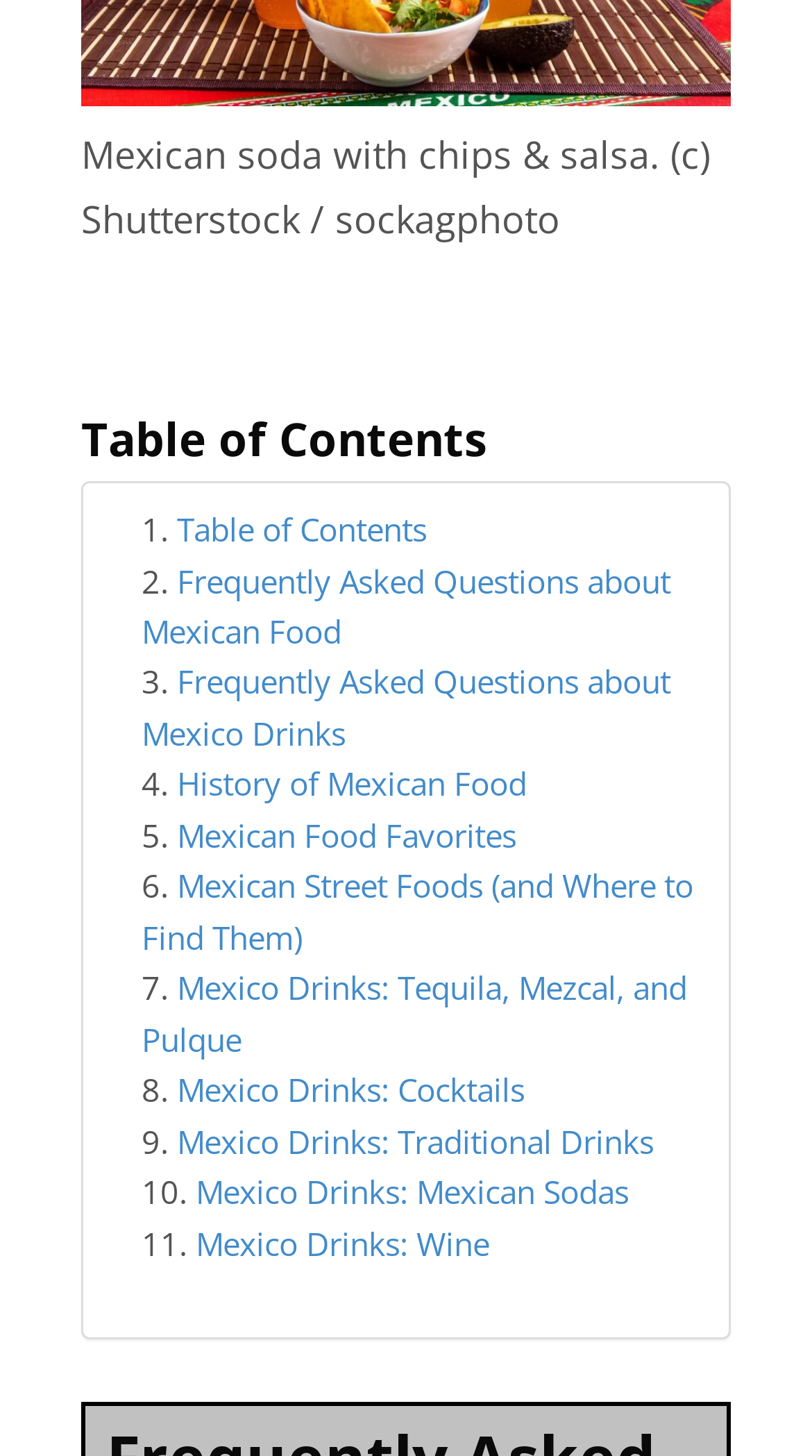Give a concise answer using one word or a phrase to the following question:
What is the topic of the webpage?

Mexican food and drinks